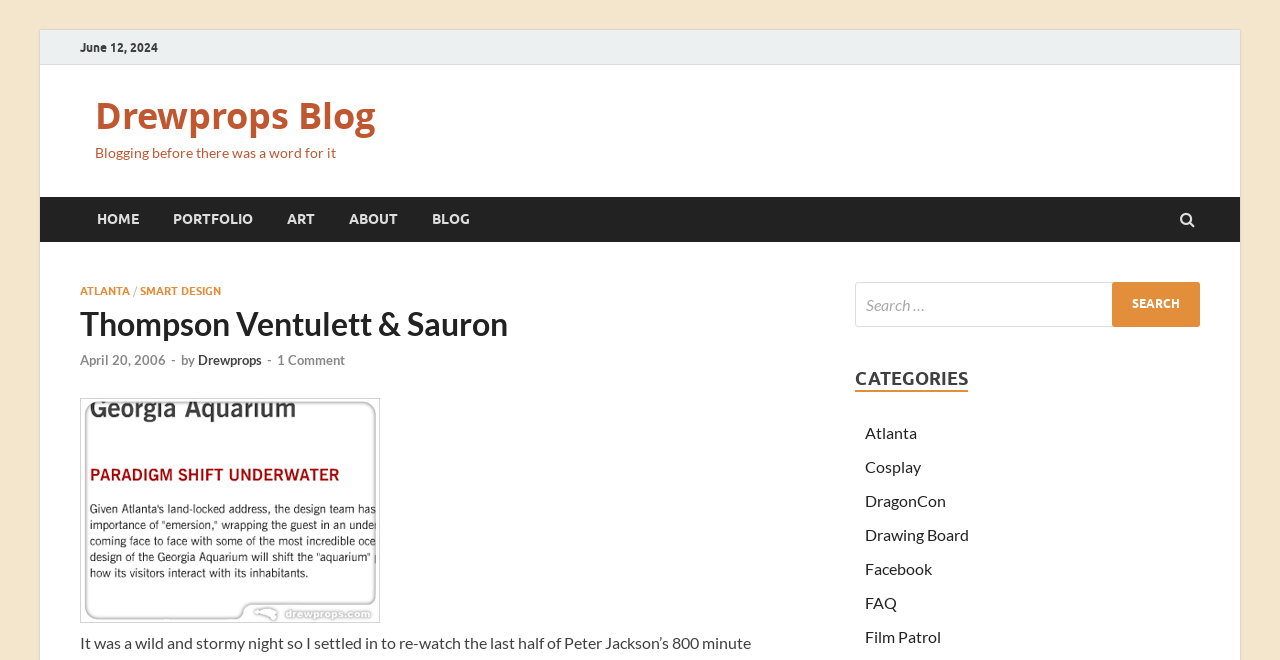Explain the webpage in detail.

This webpage appears to be a blog, specifically the "Drewprops Blog" by Thompson Ventulett & Sauron. At the top, there is a header section with the blog's title, a tagline "Blogging before there was a word for it", and a navigation menu with links to "HOME", "PORTFOLIO", "ART", "ABOUT", and "BLOG".

Below the header, there is a section with a title "Thompson Ventulett & Sauron" and a link to "ATLANTA" followed by a separator. This section also contains a heading with the date "April 20, 2006", and a link to the author "Drewprops" with a note "1 Comment".

The main content of the page is a blog post, which appears to be a personal entry about watching the extended version of "The Return of the King" on a stormy night. The post is accompanied by an image, likely a screenshot or a related image, titled "Emersion".

On the right side of the page, there is a search bar with a label "Search for:" and a "Search" button. Below the search bar, there is a list of categories, including "Atlanta", "Cosplay", "DragonCon", and others, which are likely links to related blog posts or topics.

Overall, the webpage has a simple and organized layout, with a clear focus on the blog post and easy access to navigation and search features.